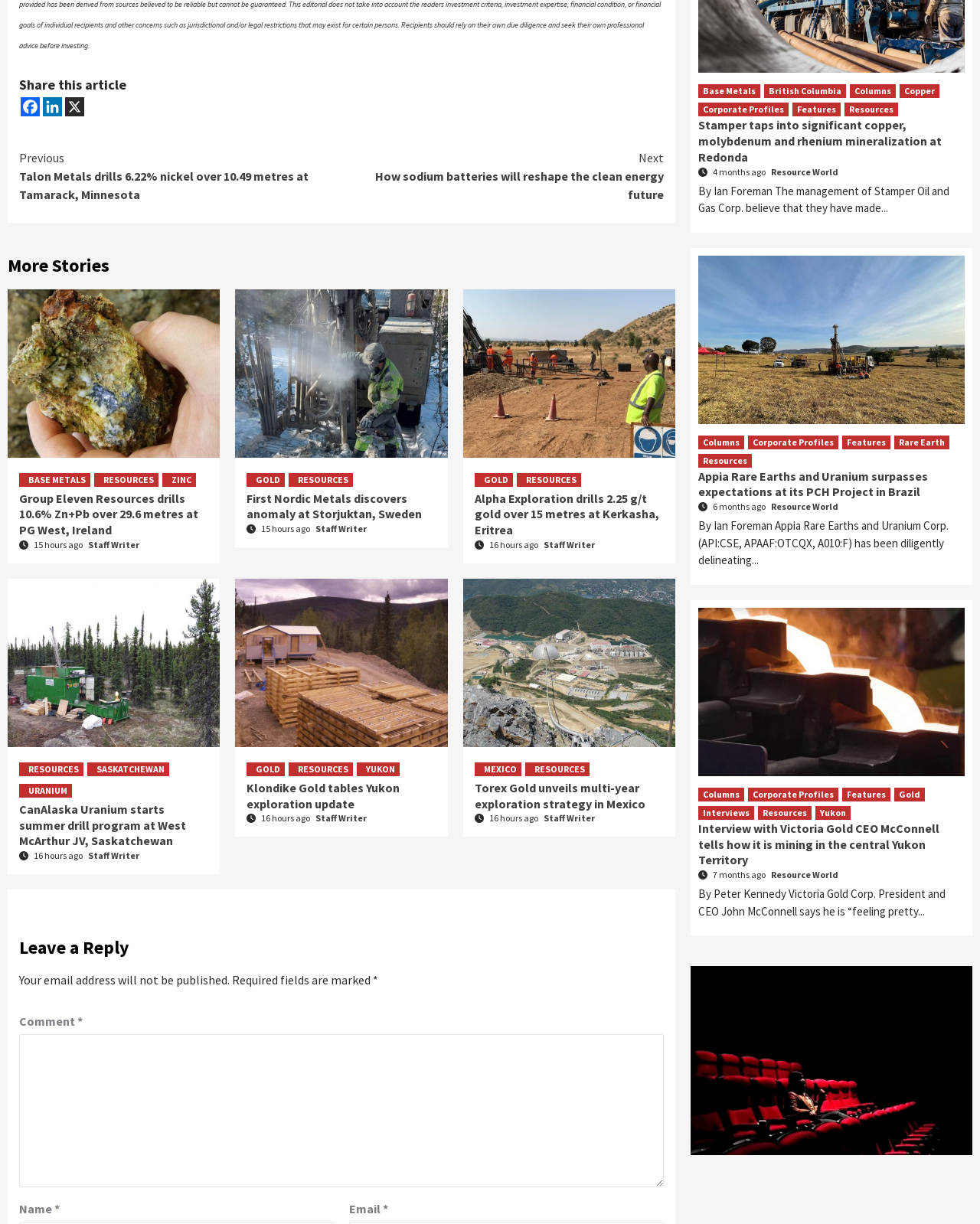Identify the bounding box for the UI element described as: "Columns". The coordinates should be four float numbers between 0 and 1, i.e., [left, top, right, bottom].

[0.712, 0.356, 0.759, 0.367]